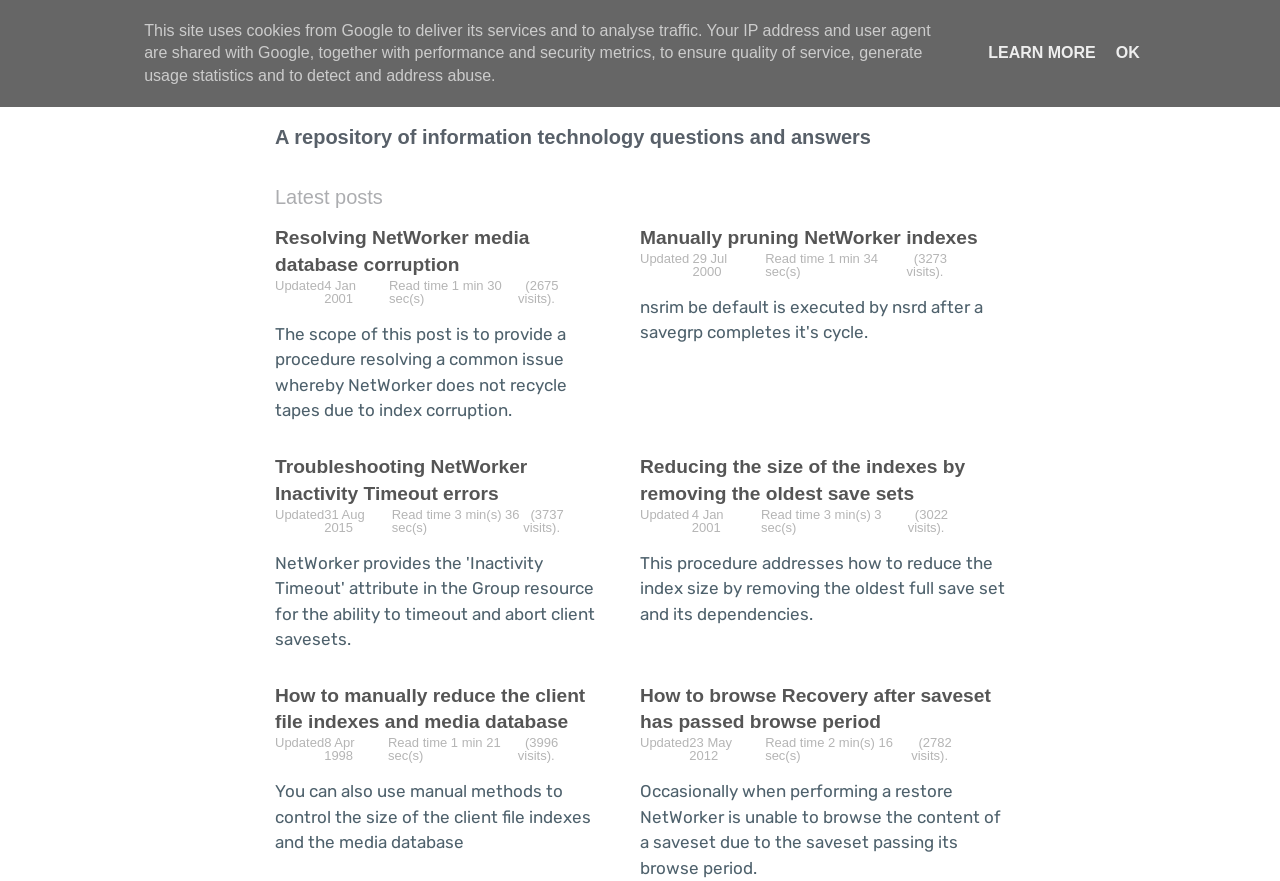Show the bounding box coordinates for the HTML element as described: "Home".

[0.754, 0.027, 0.782, 0.044]